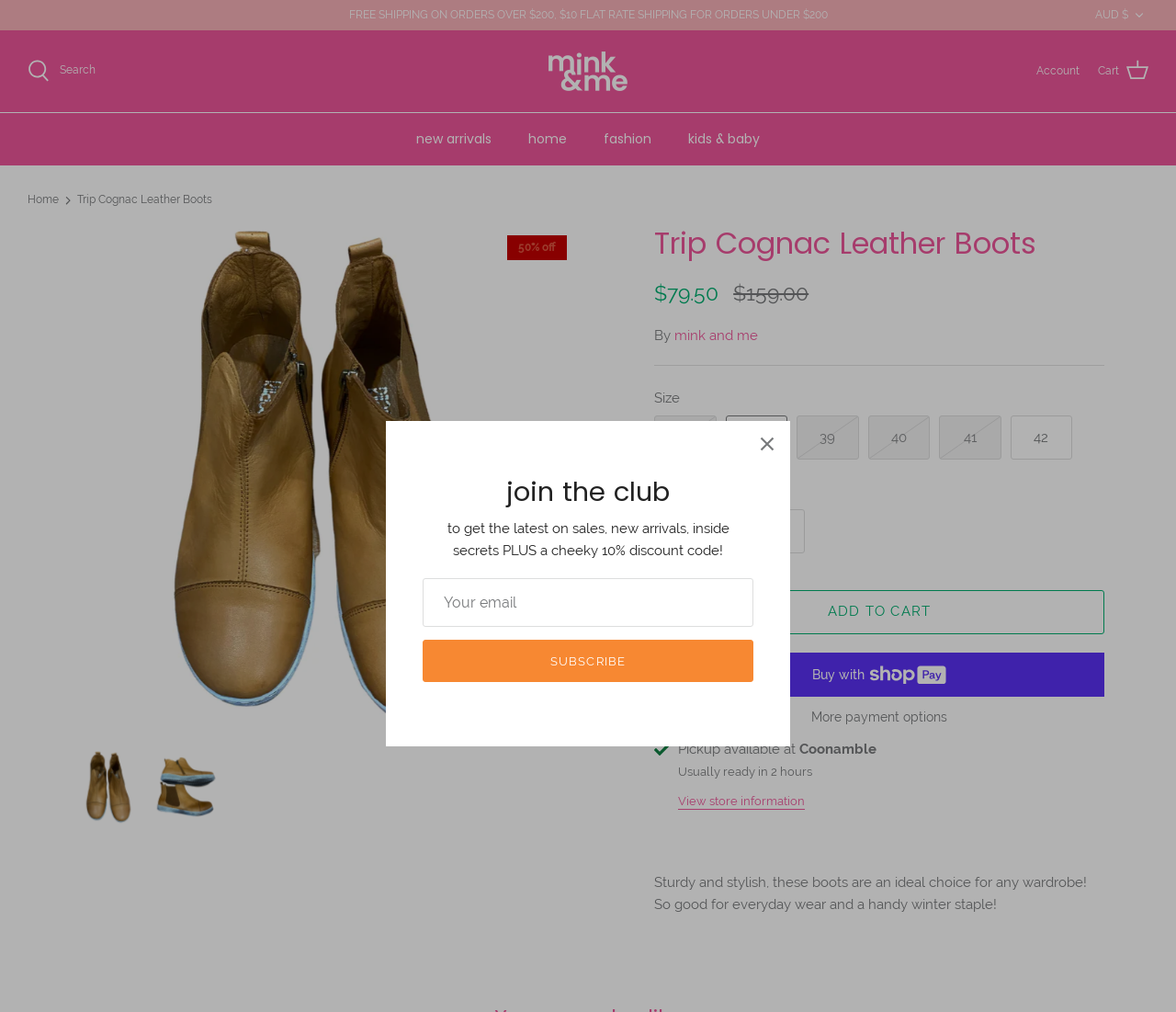Using the information shown in the image, answer the question with as much detail as possible: What is the discount percentage of the boots?

I determined the discount percentage of the boots by looking at the static text '50% off' which is located near the product description and discount information.